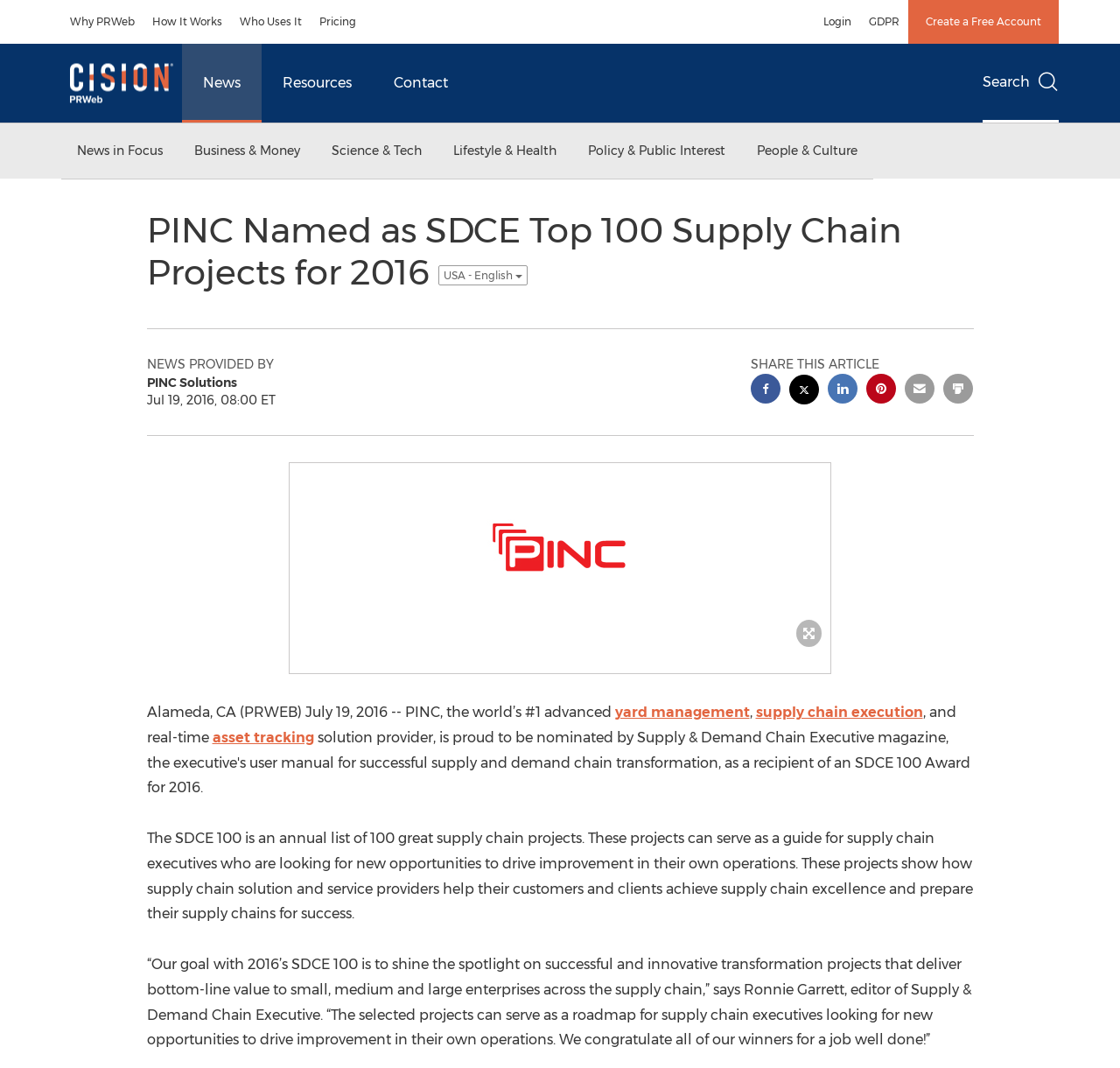Please provide the bounding box coordinates for the element that needs to be clicked to perform the following instruction: "Share this article on Facebook". The coordinates should be given as four float numbers between 0 and 1, i.e., [left, top, right, bottom].

[0.671, 0.35, 0.697, 0.382]